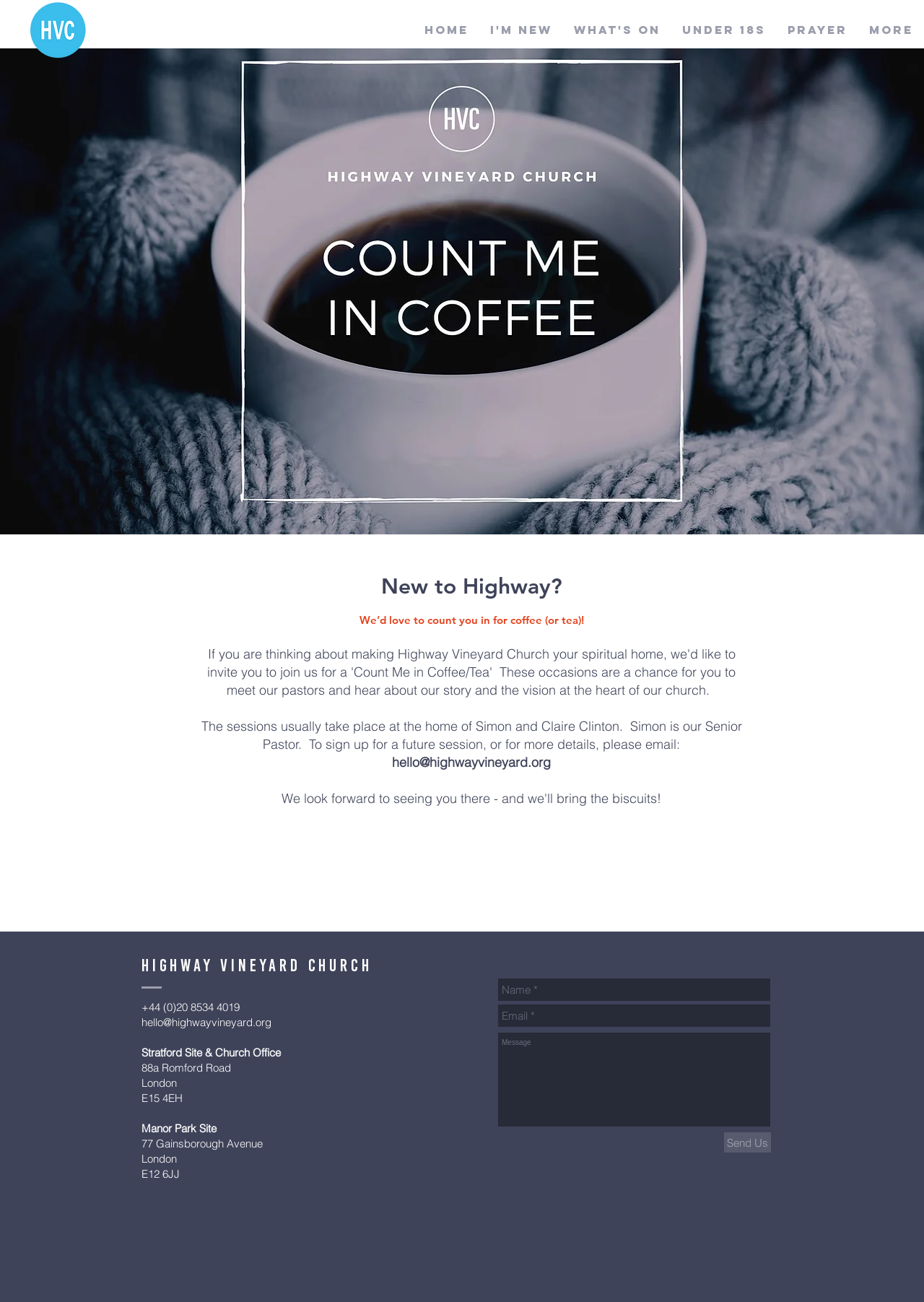Give a one-word or short phrase answer to the question: 
What is the purpose of the 'Count Me in Coffee/Tea' sessions?

To meet pastors and hear about the church's story and vision